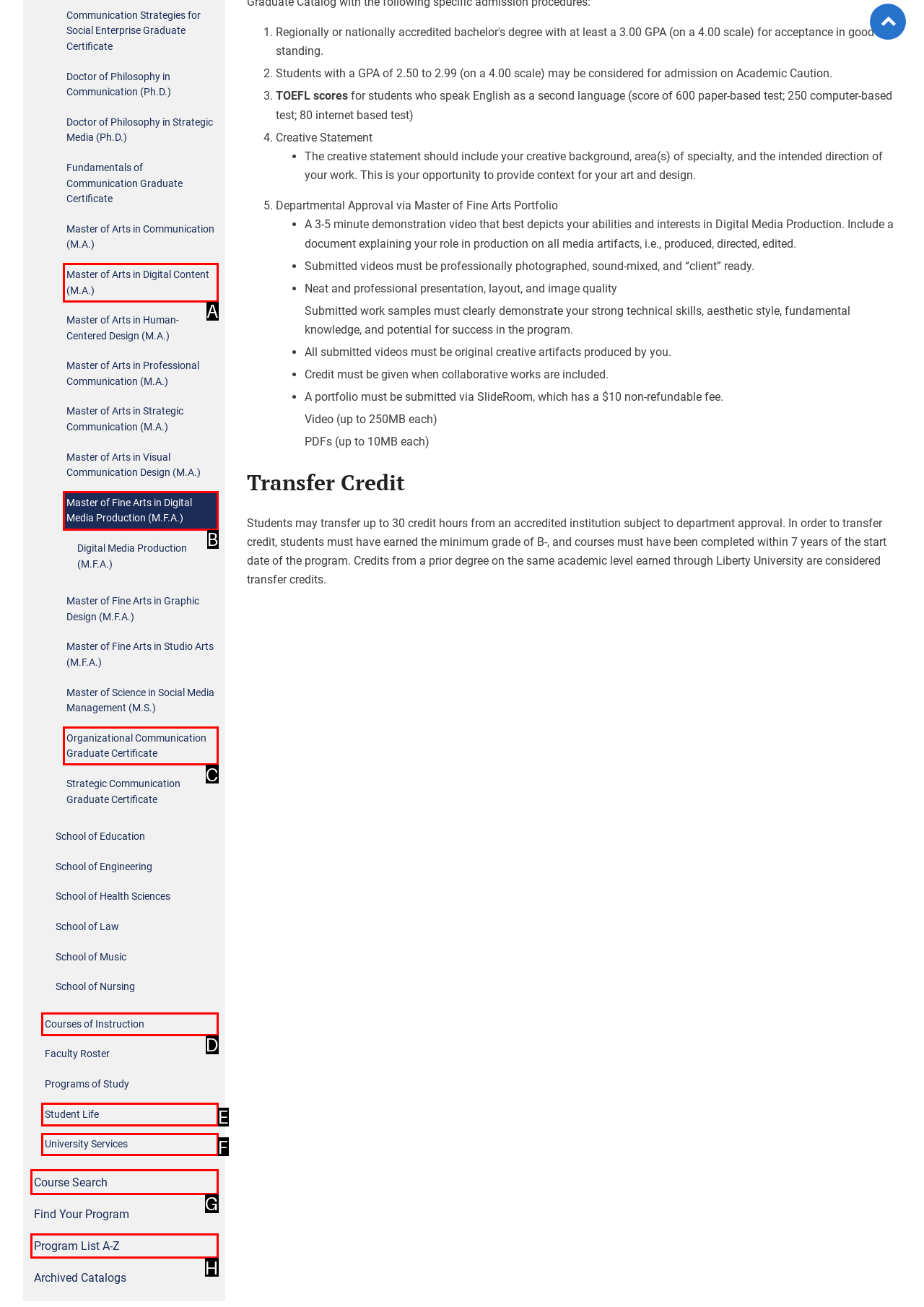Which option should be clicked to complete this task: Search for courses
Reply with the letter of the correct choice from the given choices.

G